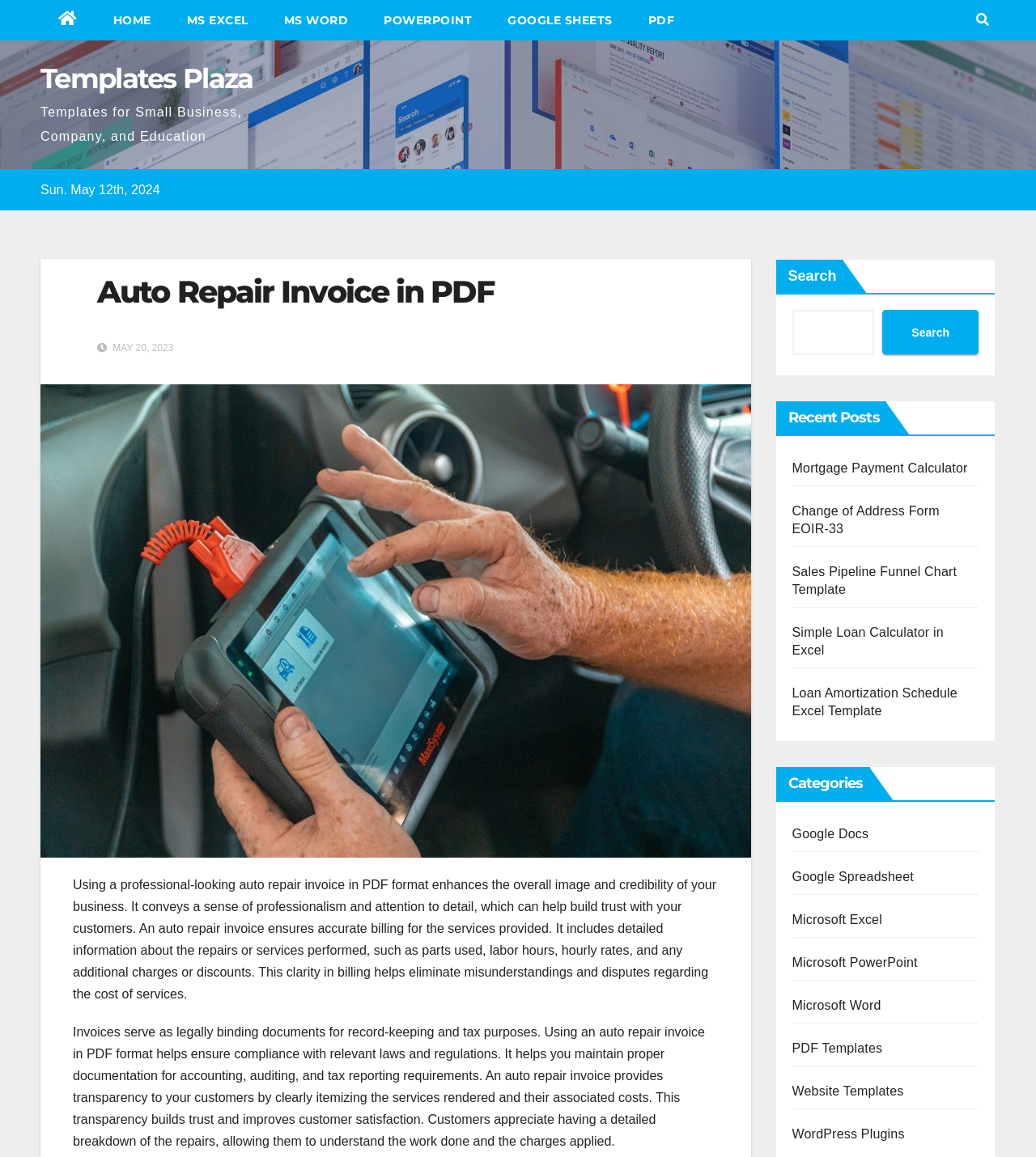What is the purpose of an auto repair invoice in terms of record-keeping?
Using the image, give a concise answer in the form of a single word or short phrase.

For tax purposes